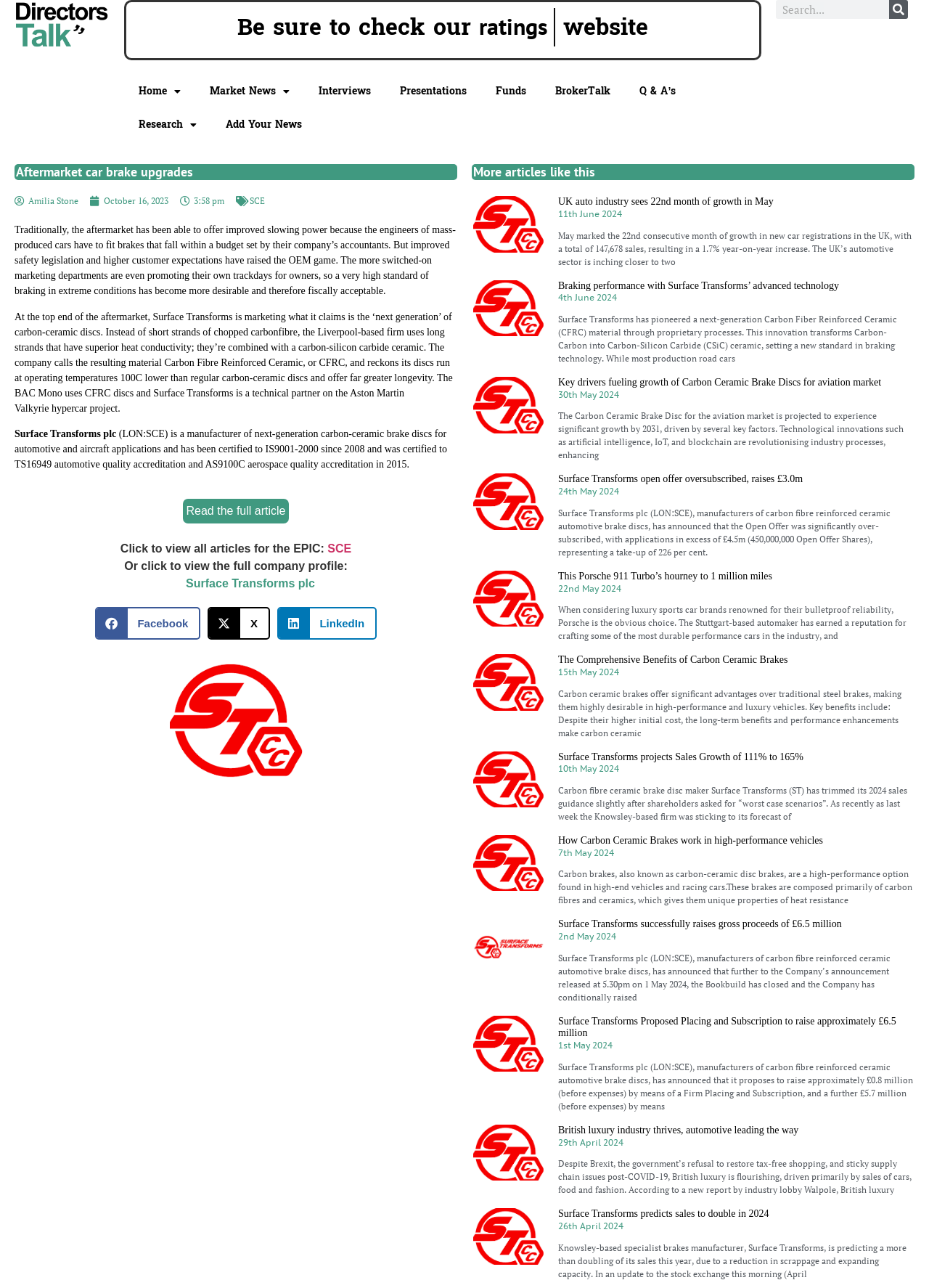Identify and extract the main heading of the webpage.

Aftermarket car brake upgrades